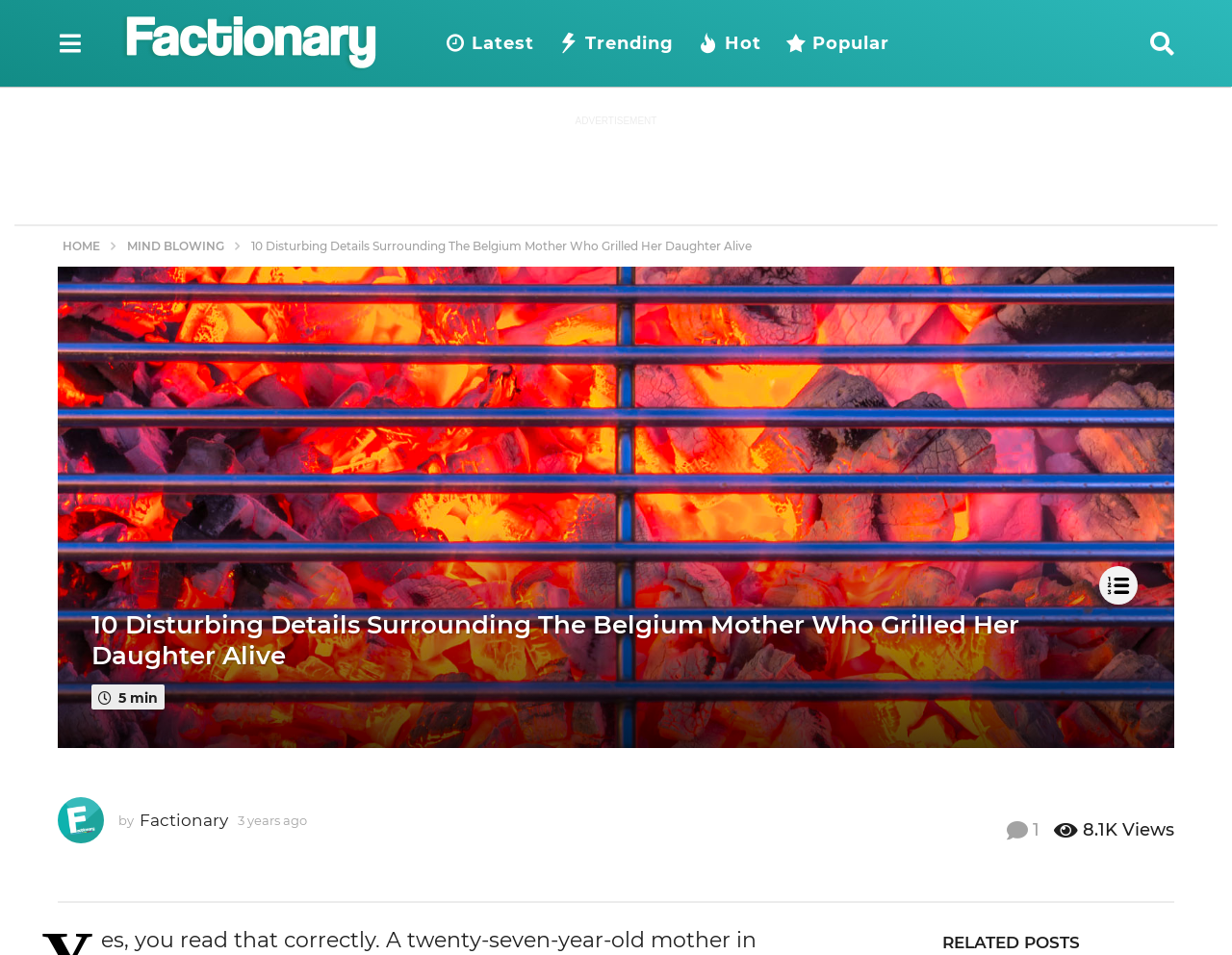Predict the bounding box of the UI element based on this description: "Mind Blowing".

[0.103, 0.249, 0.184, 0.264]